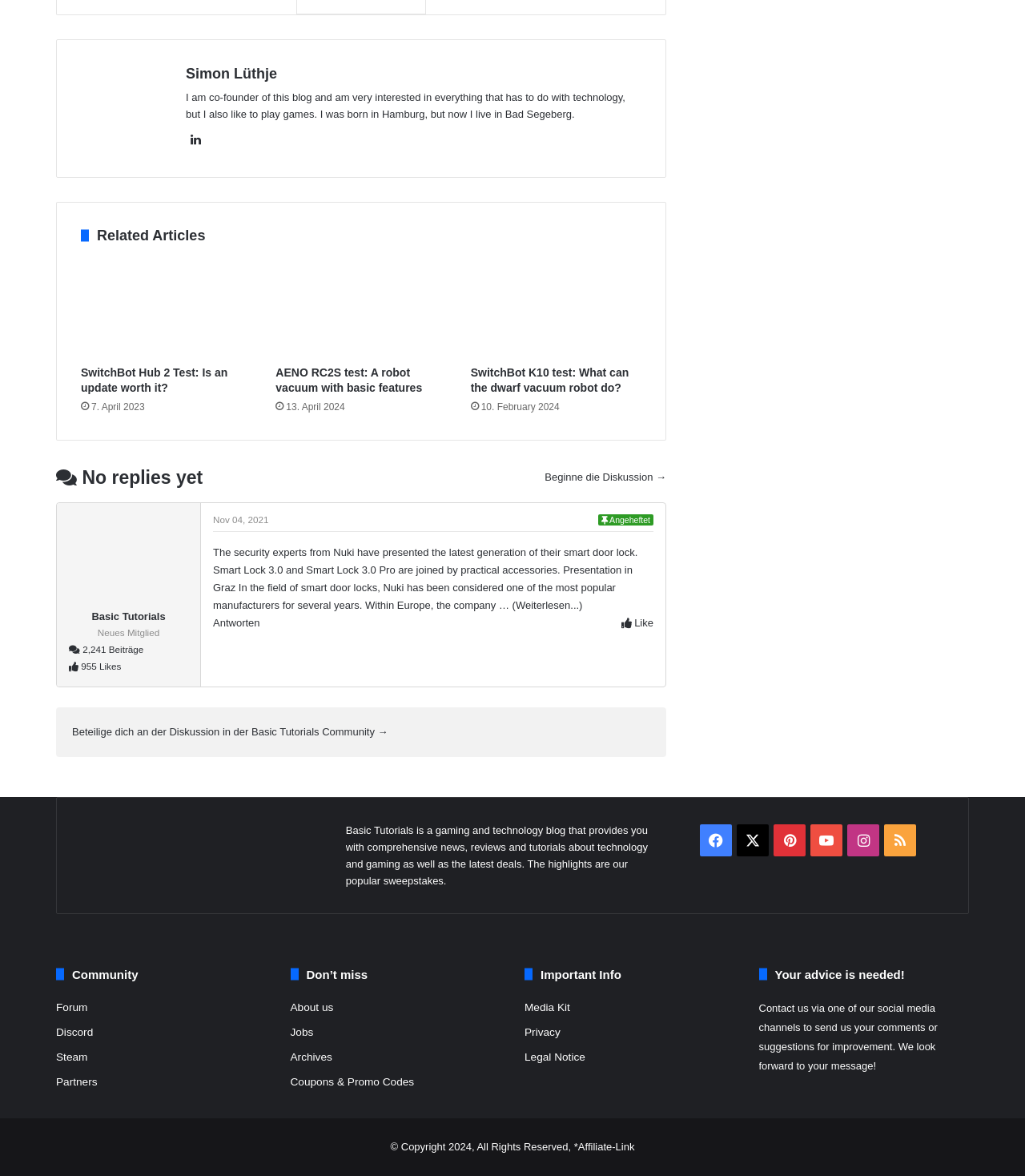Identify the bounding box coordinates of the part that should be clicked to carry out this instruction: "Follow Basic Tutorials on Facebook".

[0.683, 0.701, 0.714, 0.728]